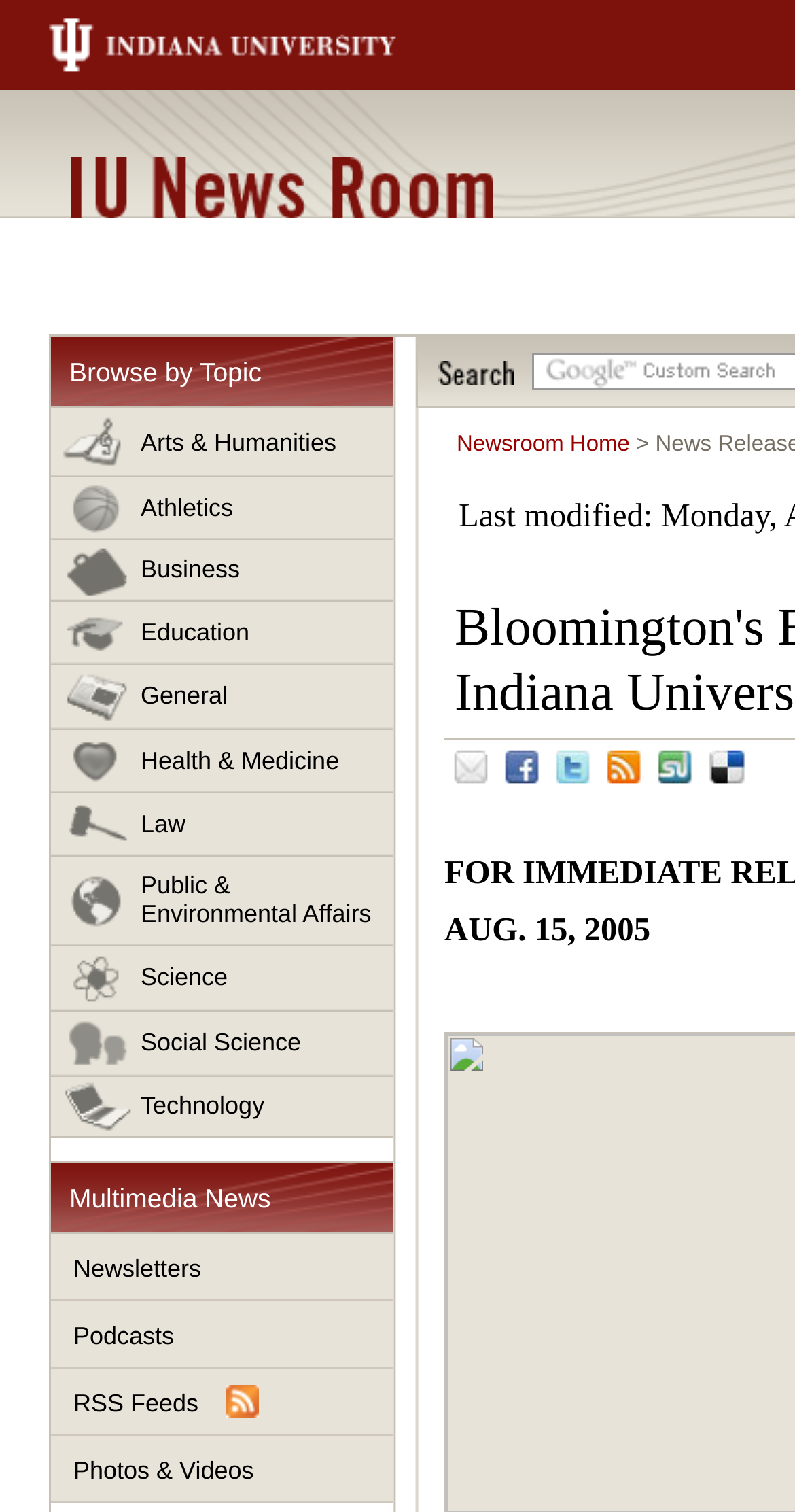What is the date of the news article?
Please provide a single word or phrase as your answer based on the screenshot.

AUG. 15, 2005